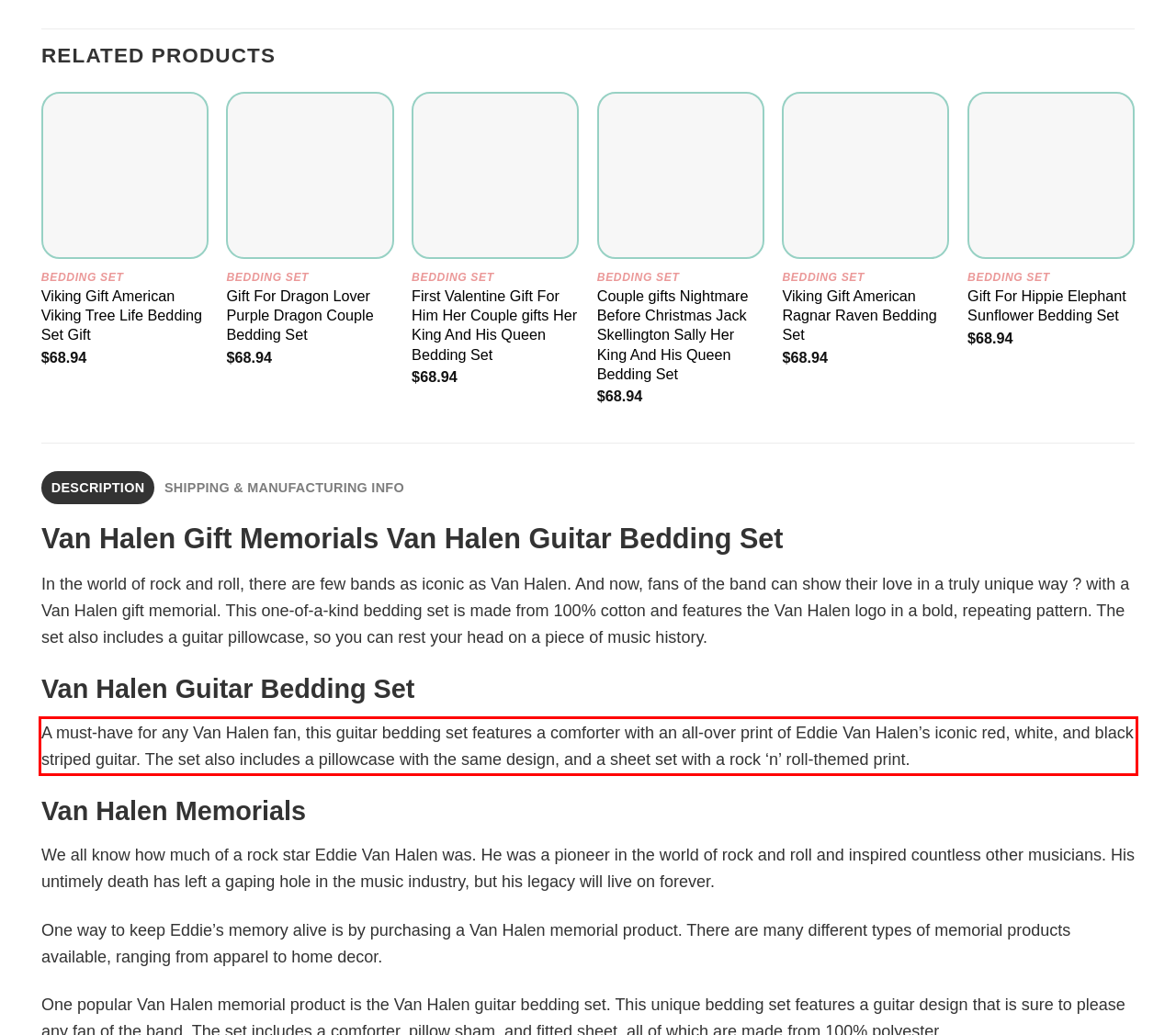Please examine the screenshot of the webpage and read the text present within the red rectangle bounding box.

A must-have for any Van Halen fan, this guitar bedding set features a comforter with an all-over print of Eddie Van Halen’s iconic red, white, and black striped guitar. The set also includes a pillowcase with the same design, and a sheet set with a rock ‘n’ roll-themed print.